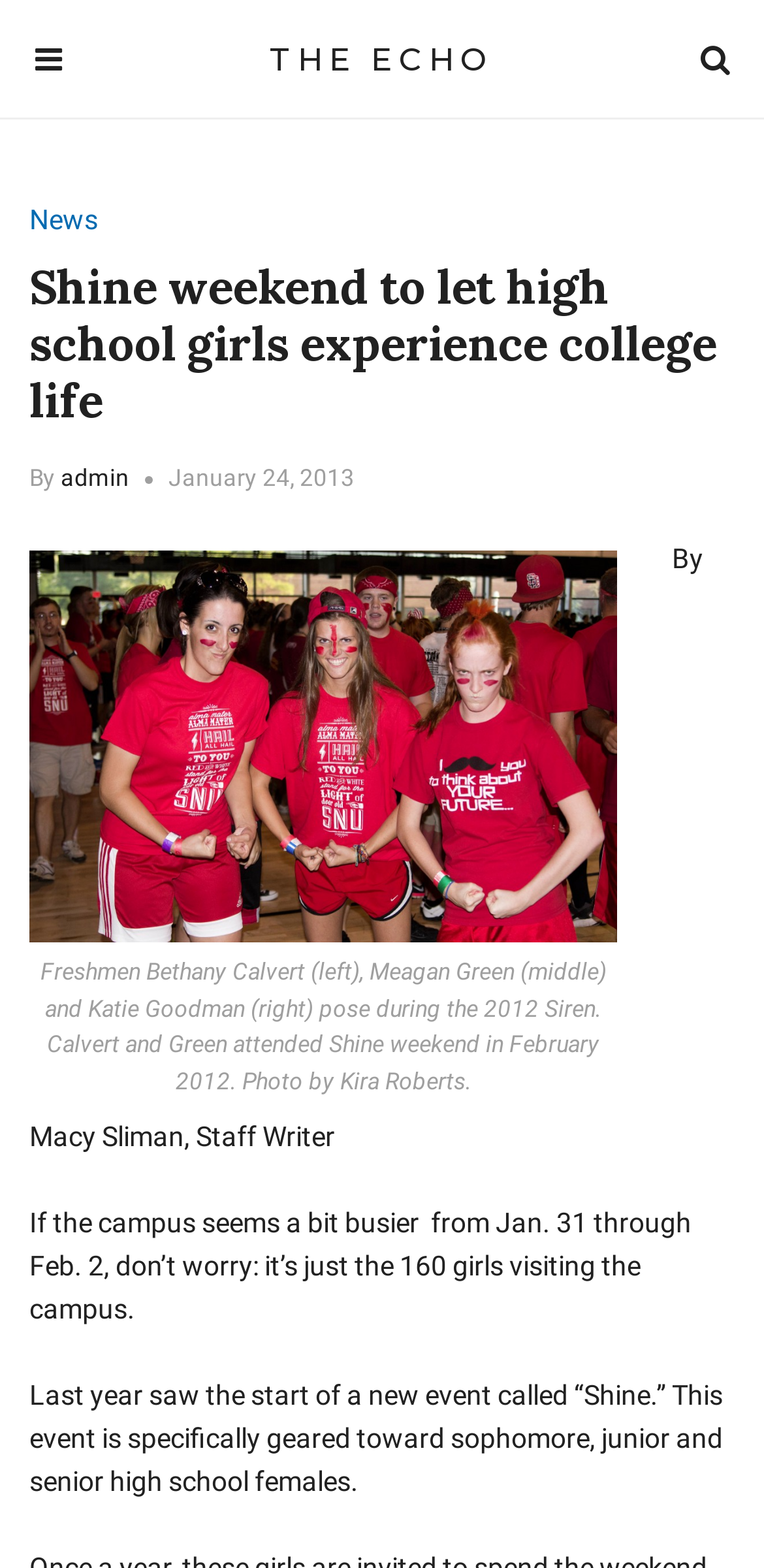Give the bounding box coordinates for the element described as: "parent_node: THE ECHO".

[0.872, 0.0, 1.0, 0.075]